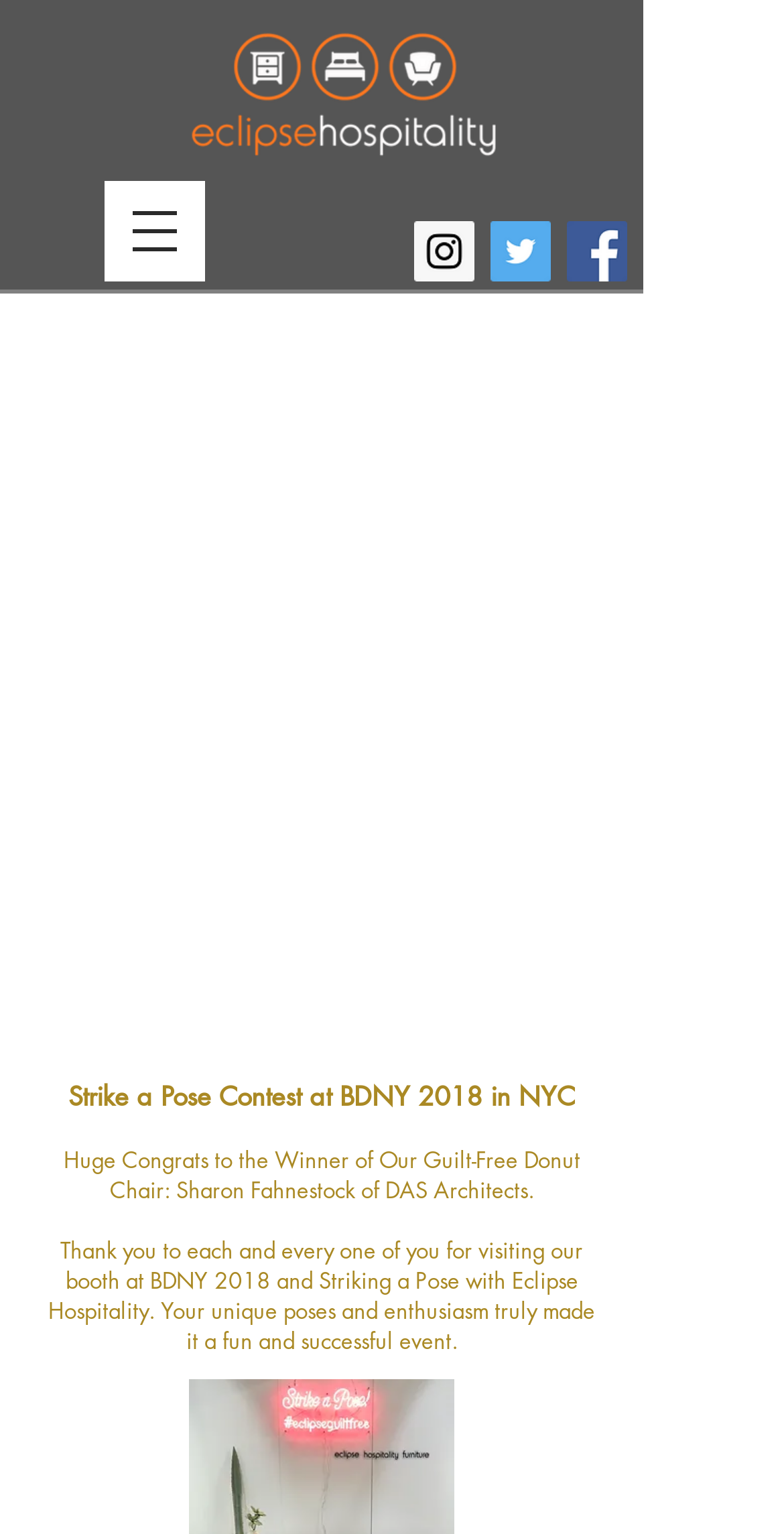What is the purpose of the button? From the image, respond with a single word or brief phrase.

Open navigation menu